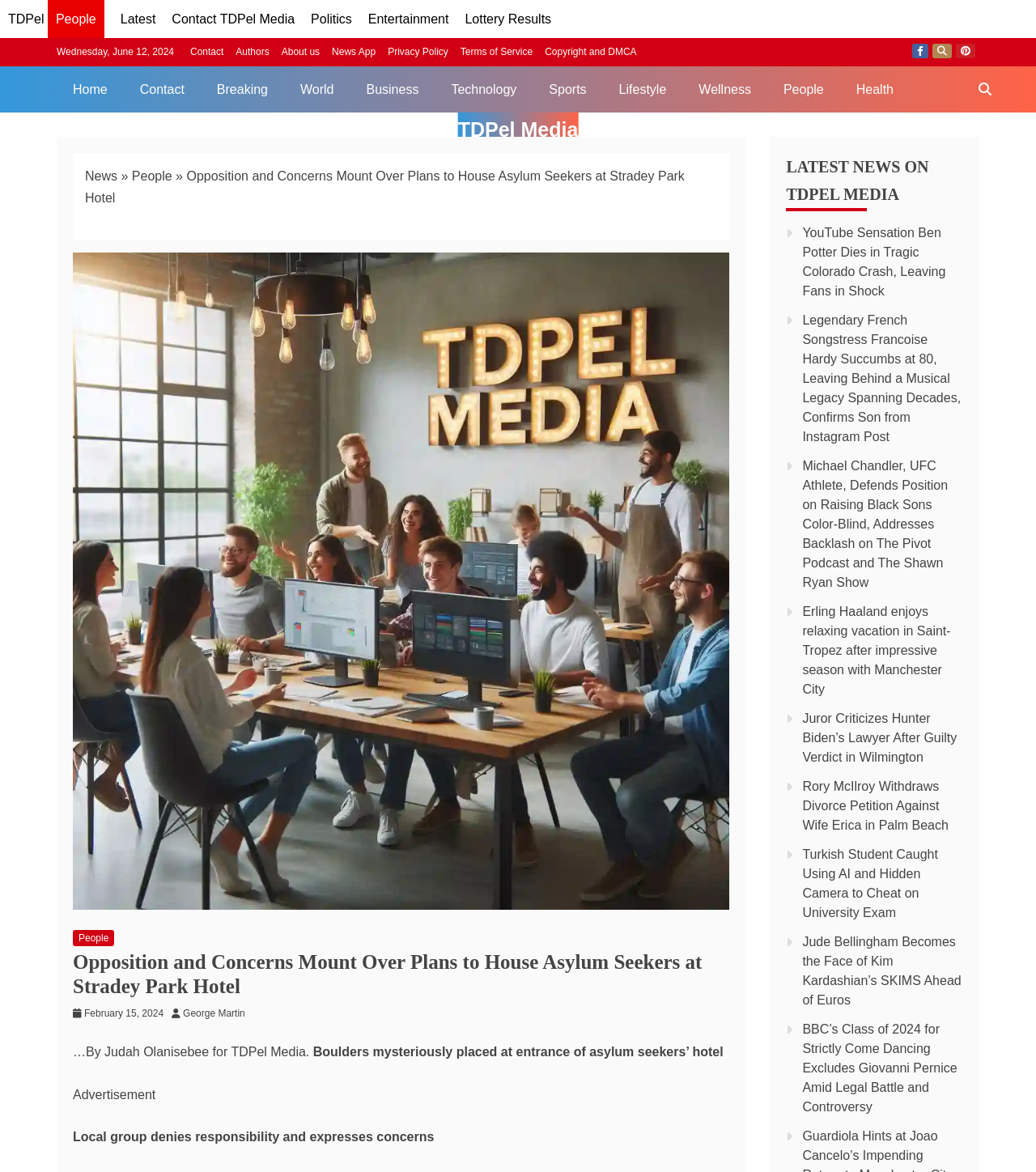Provide the bounding box coordinates of the HTML element described by the text: "Privacy Policy".

[0.374, 0.039, 0.433, 0.049]